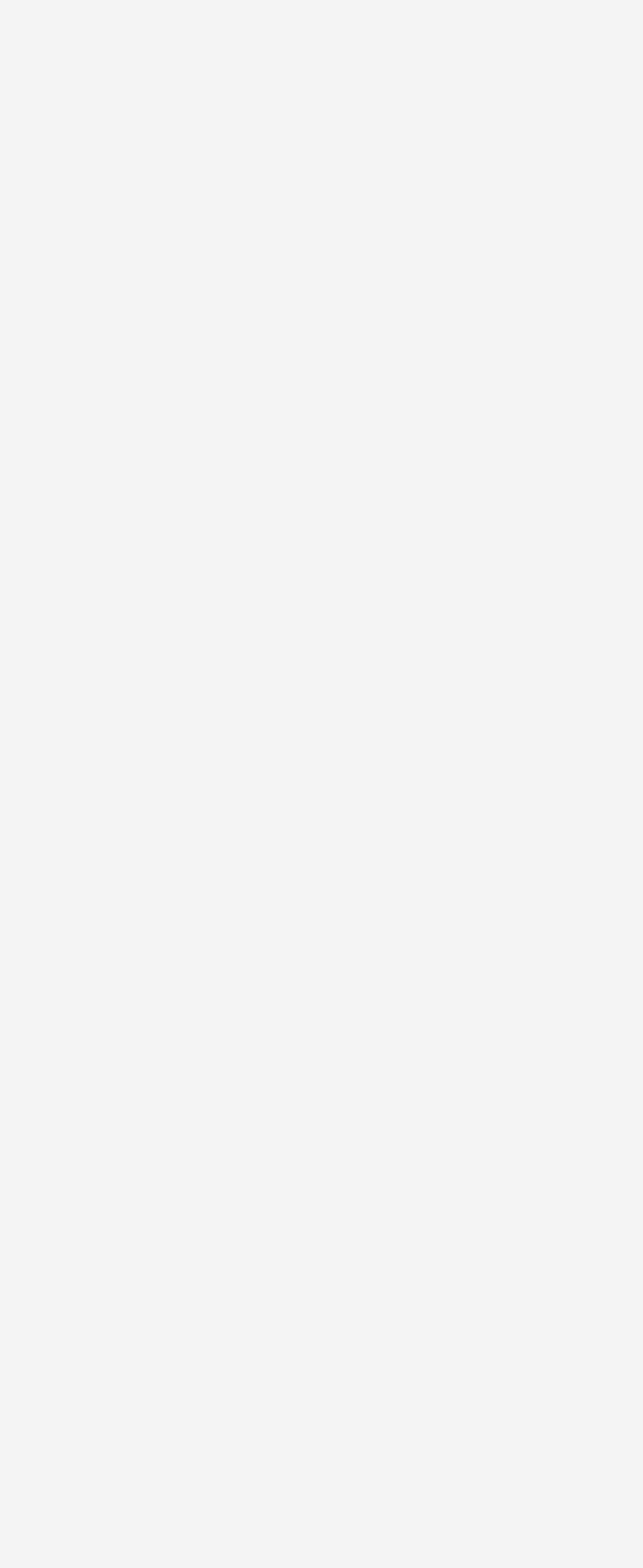Show the bounding box coordinates of the element that should be clicked to complete the task: "Check the privacy policy".

[0.041, 0.725, 0.324, 0.745]